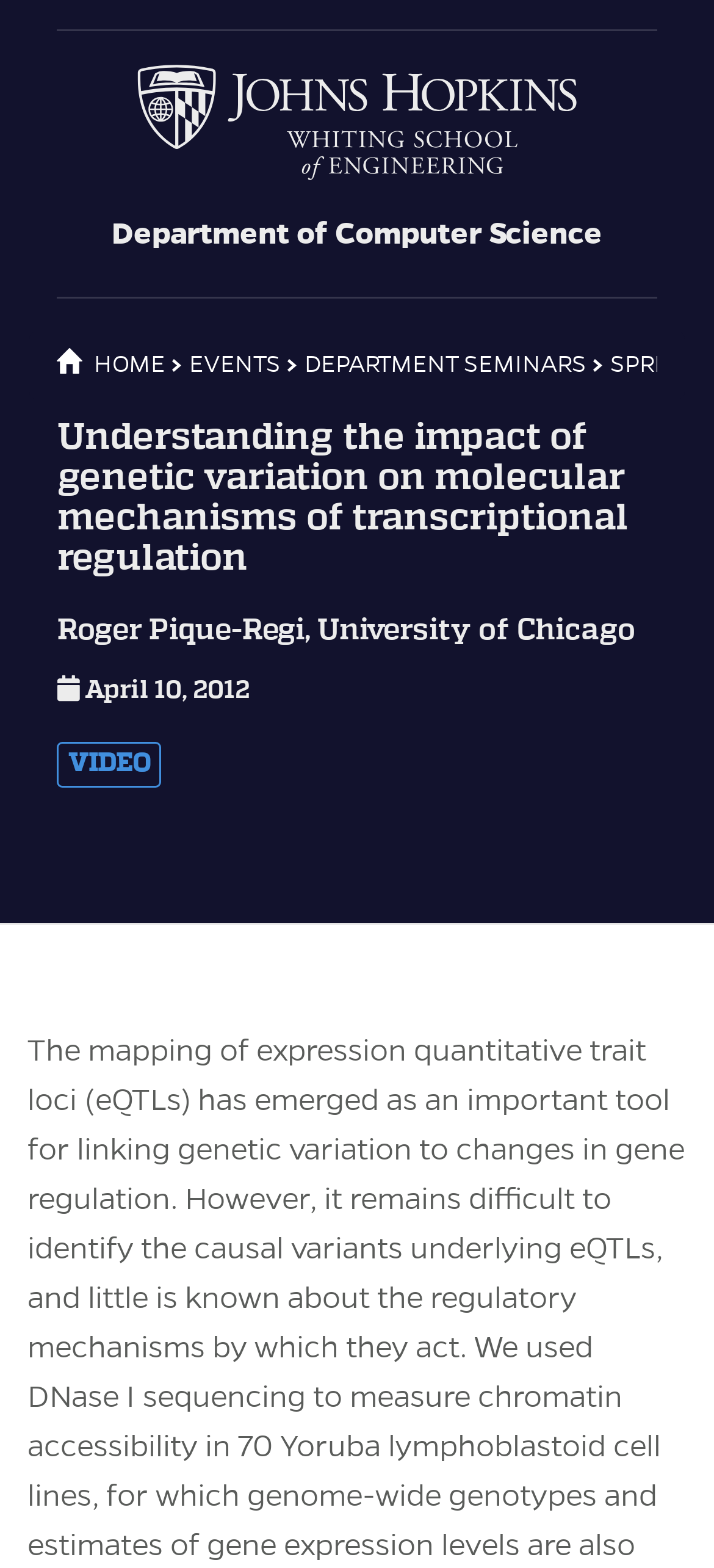Identify and provide the bounding box coordinates of the UI element described: "aria-label="Advertisement" name="aswift_1" title="Advertisement"". The coordinates should be formatted as [left, top, right, bottom], with each number being a float between 0 and 1.

None